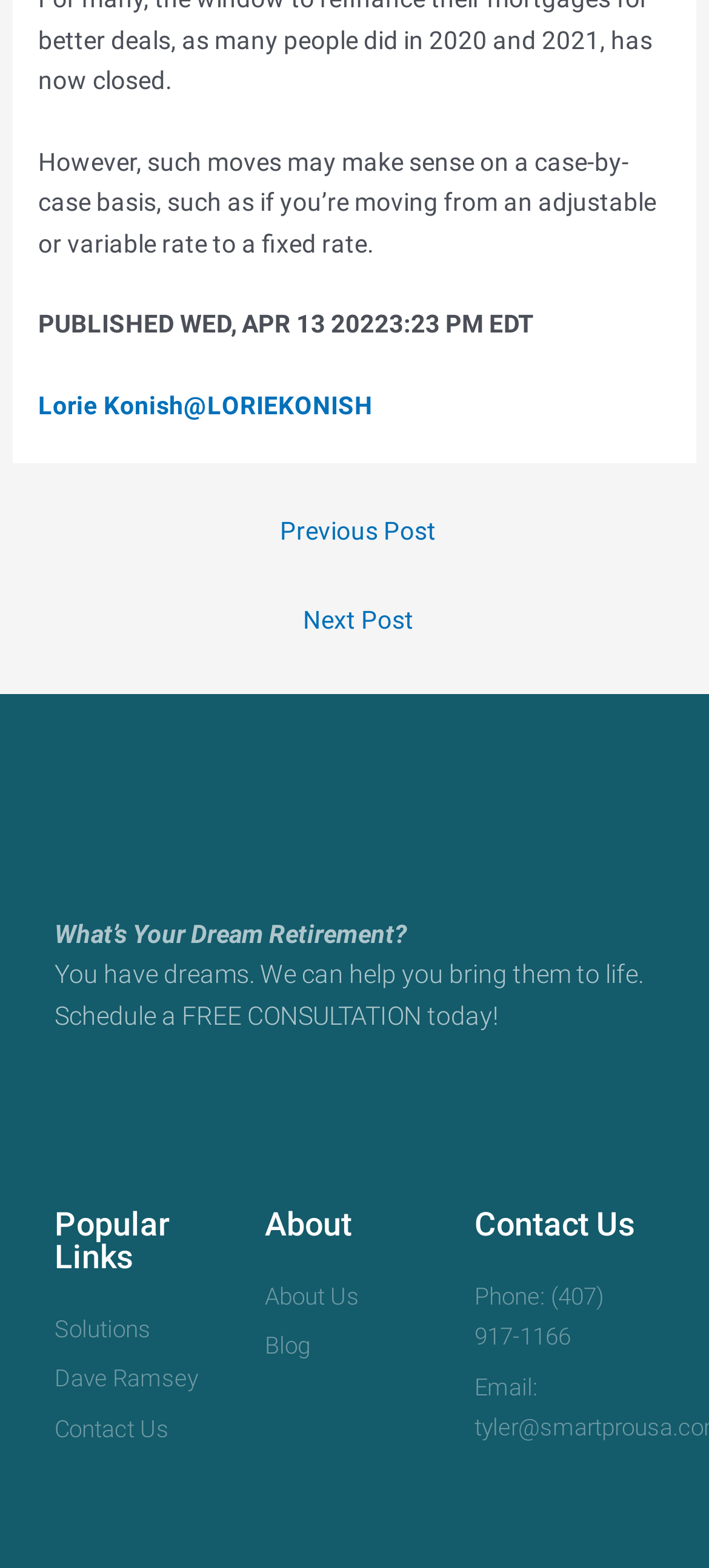What is the topic of the article?
Using the image, provide a detailed and thorough answer to the question.

The topic of the article can be inferred from the static text element with the text 'However, such moves may make sense on a case-by-case basis, such as if you’re moving from an adjustable or variable rate to a fixed rate.' This text is likely to be a summary or introduction to the article, and thus indicates the topic of the article.